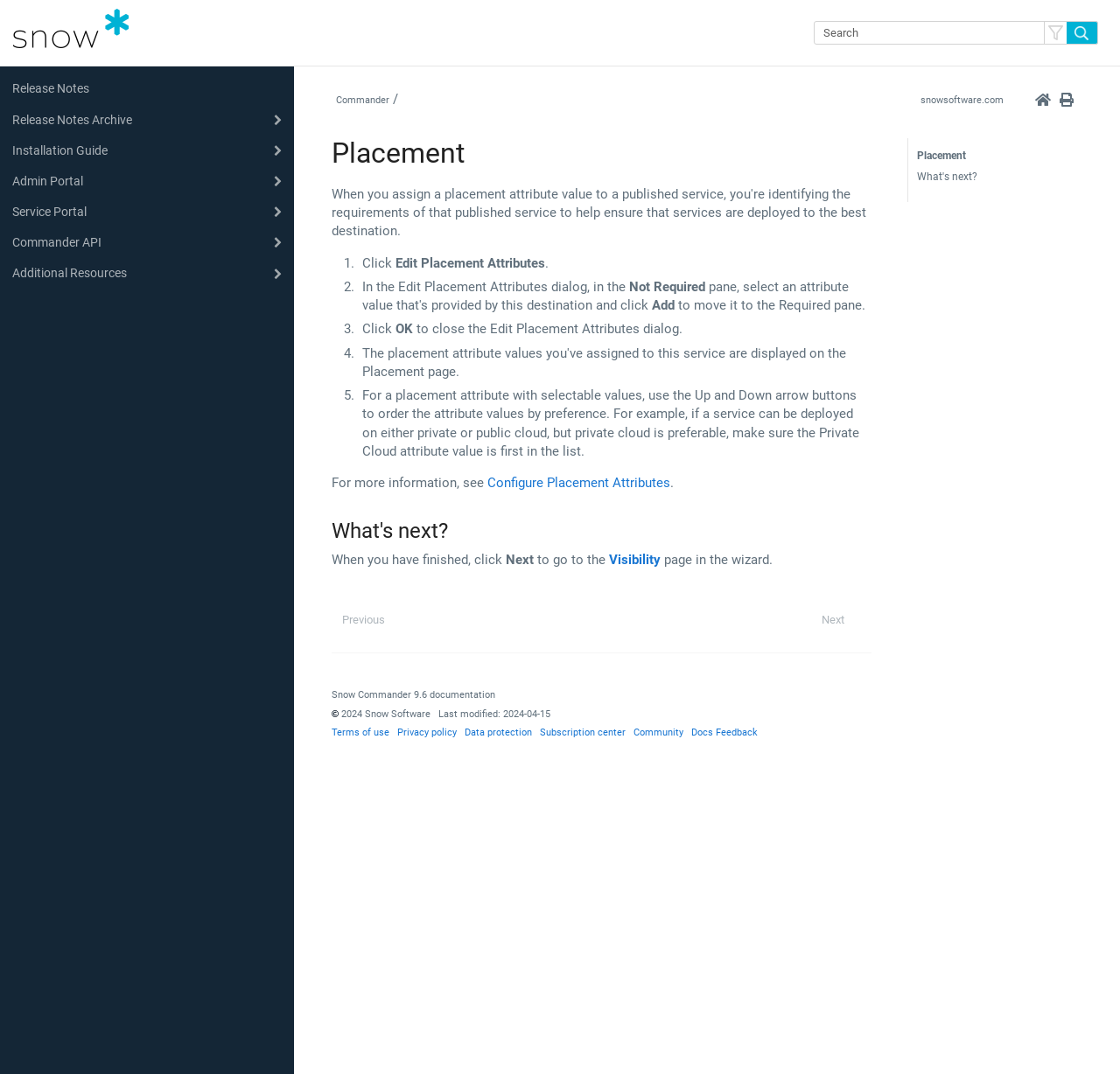Answer the question with a brief word or phrase:
What is the purpose of the Up and Down arrow buttons in the placement attribute values?

To order attribute values by preference